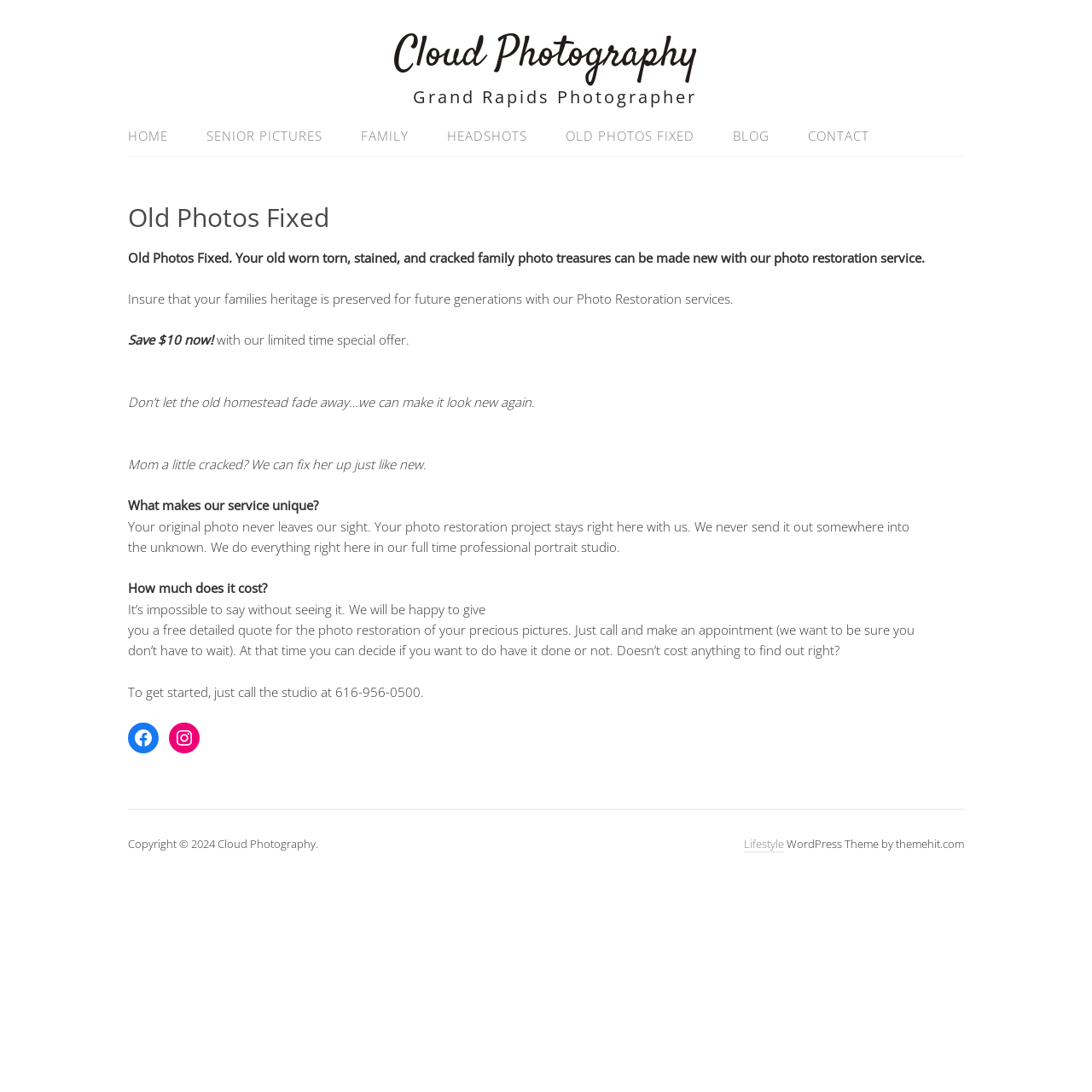Determine the bounding box coordinates of the section I need to click to execute the following instruction: "Click on the 'Facebook' link". Provide the coordinates as four float numbers between 0 and 1, i.e., [left, top, right, bottom].

[0.117, 0.662, 0.145, 0.69]